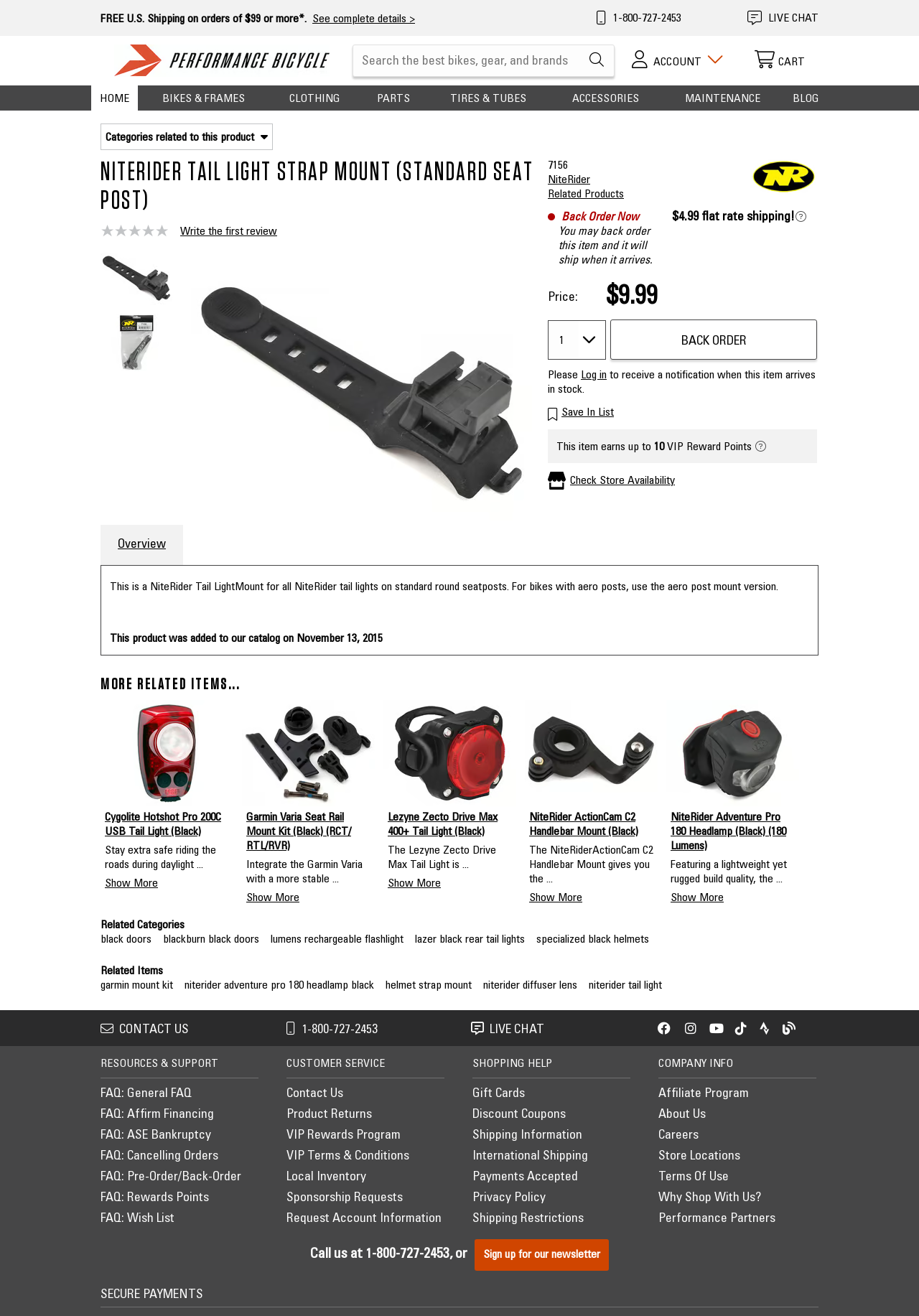Construct a comprehensive caption that outlines the webpage's structure and content.

This webpage is about a NiteRider Tail Light Strap Mount for standard round seatposts. At the top, there is a notification about free U.S. shipping on orders over $99, along with a link to see complete details. Below this, there is a layout table with a phone number and a chat option. On the left side, there is a search bar and a link to the Performance Bicycle website, accompanied by its logo. 

Above the main content, there is a navigation menu with links to different categories, including BIKES & FRAMES, CLOTHING, PARTS, and more. The main content is divided into sections, starting with a heading that displays the product name. Below this, there is an image of the product, followed by a section with categories related to this product. 

The product description is provided, stating that it is a NiteRider Tail LightMount for all NiteRider tail lights on standard round seatposts, and that for bikes with aero posts, the aero post mount version should be used. There is also information about the product being added to the catalog on November 13, 2015.

On the right side, there is a table with product details, including the price, which is $9.99, and a quantity selector. Below this, there is a link to backorder the product, as it is currently out of stock. There is also an option to log in to receive a notification when the item arrives in stock.

Further down, there are links to related products and categories, including black doors, Blackburn black doors, and more. At the bottom of the page, there are links to contact us, chat, and follow the company on social media platforms like Facebook, Instagram, and YouTube.